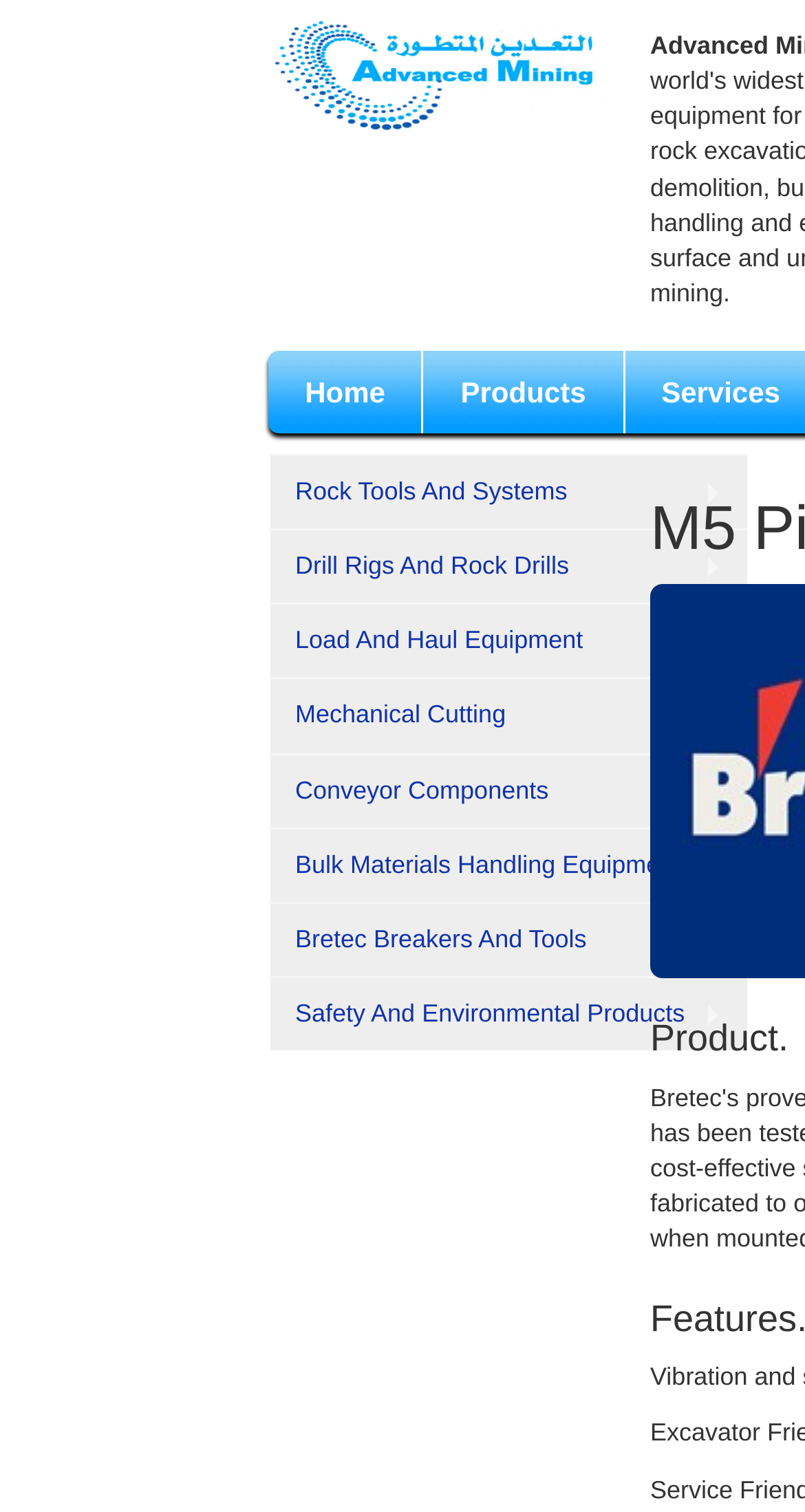Respond to the following query with just one word or a short phrase: 
What is the main category of products offered?

Mining equipment